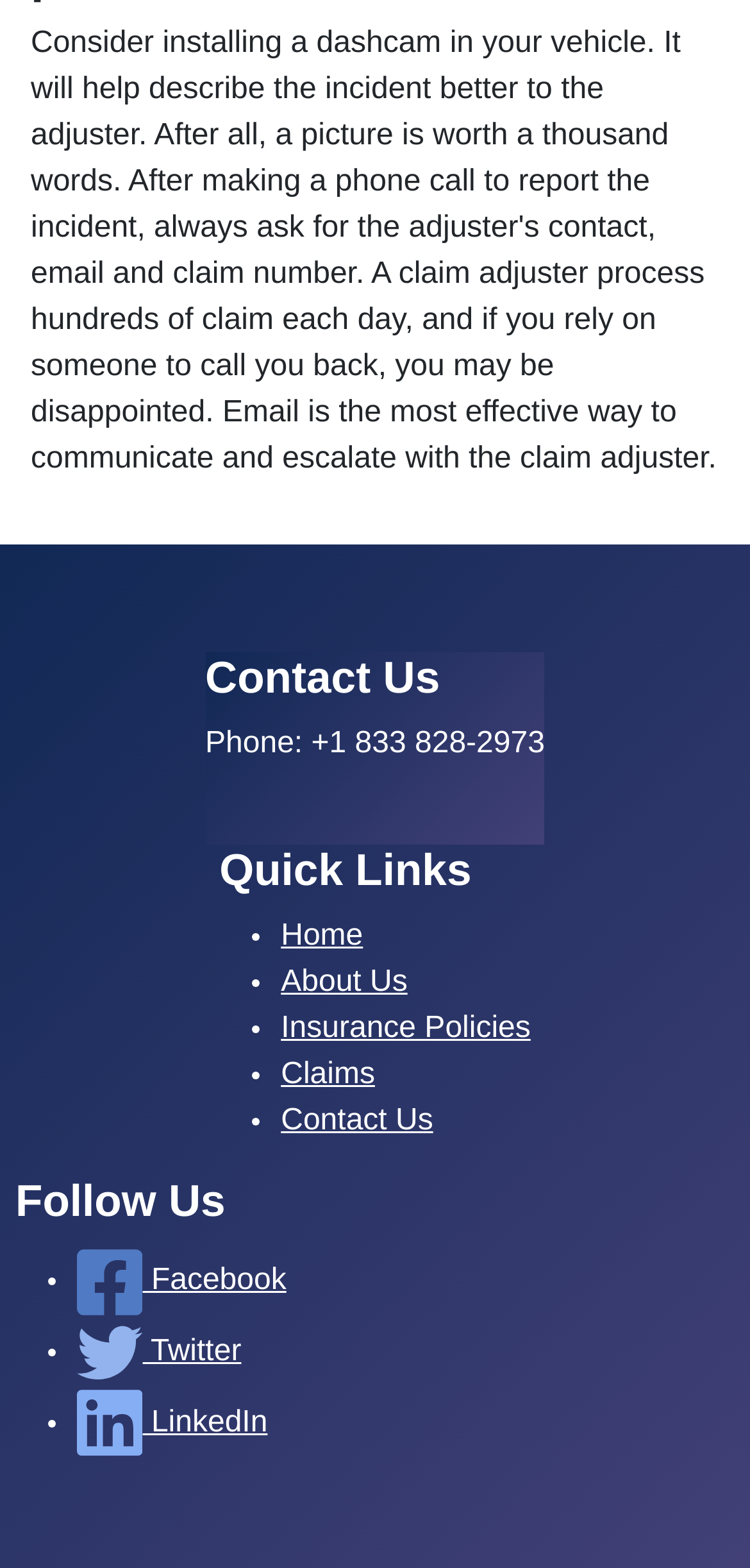Give a short answer using one word or phrase for the question:
How many list markers are used in the 'Follow Us' section?

3